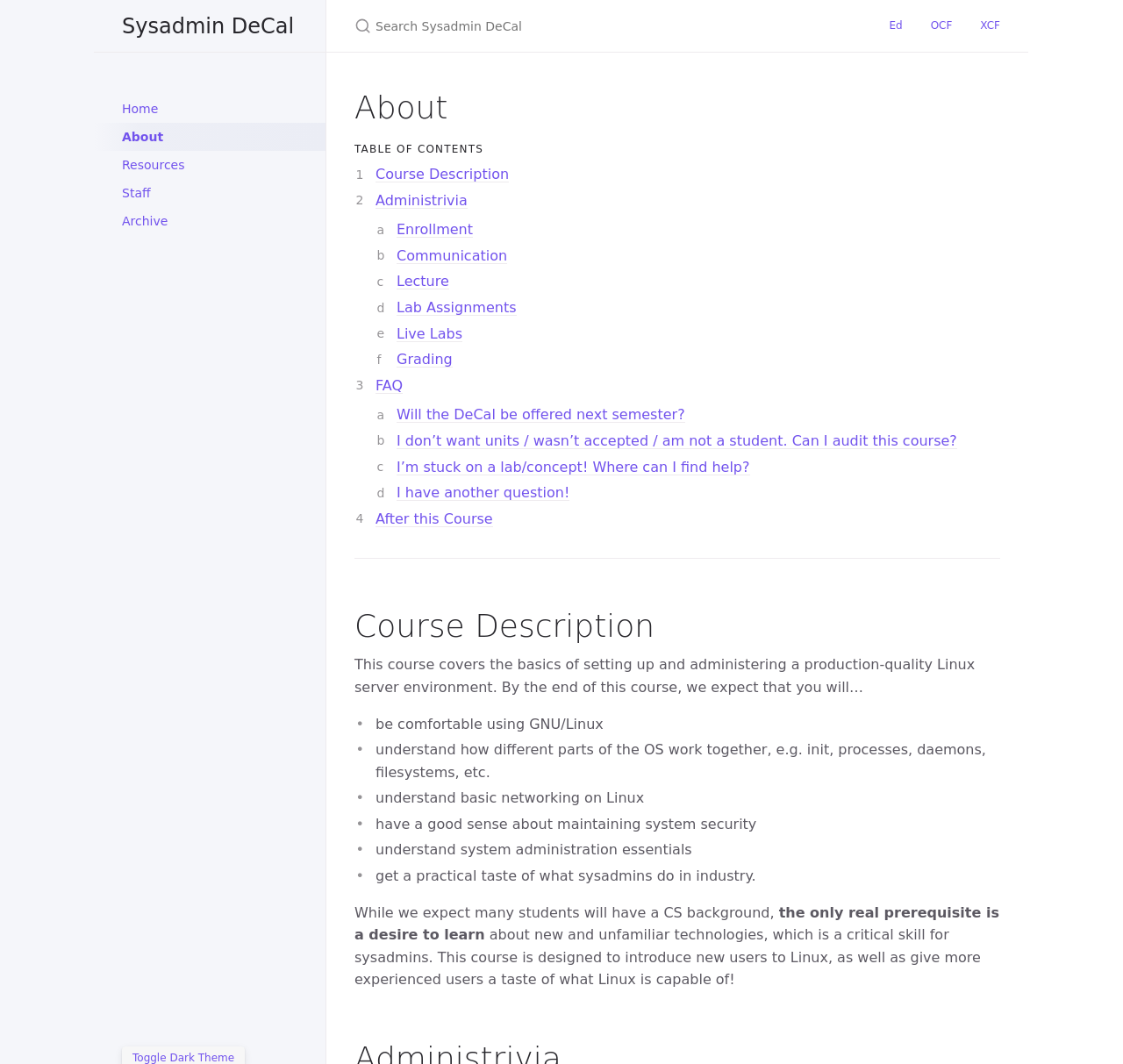Please identify the bounding box coordinates of the element's region that needs to be clicked to fulfill the following instruction: "View the Course Description". The bounding box coordinates should consist of four float numbers between 0 and 1, i.e., [left, top, right, bottom].

[0.334, 0.156, 0.453, 0.171]